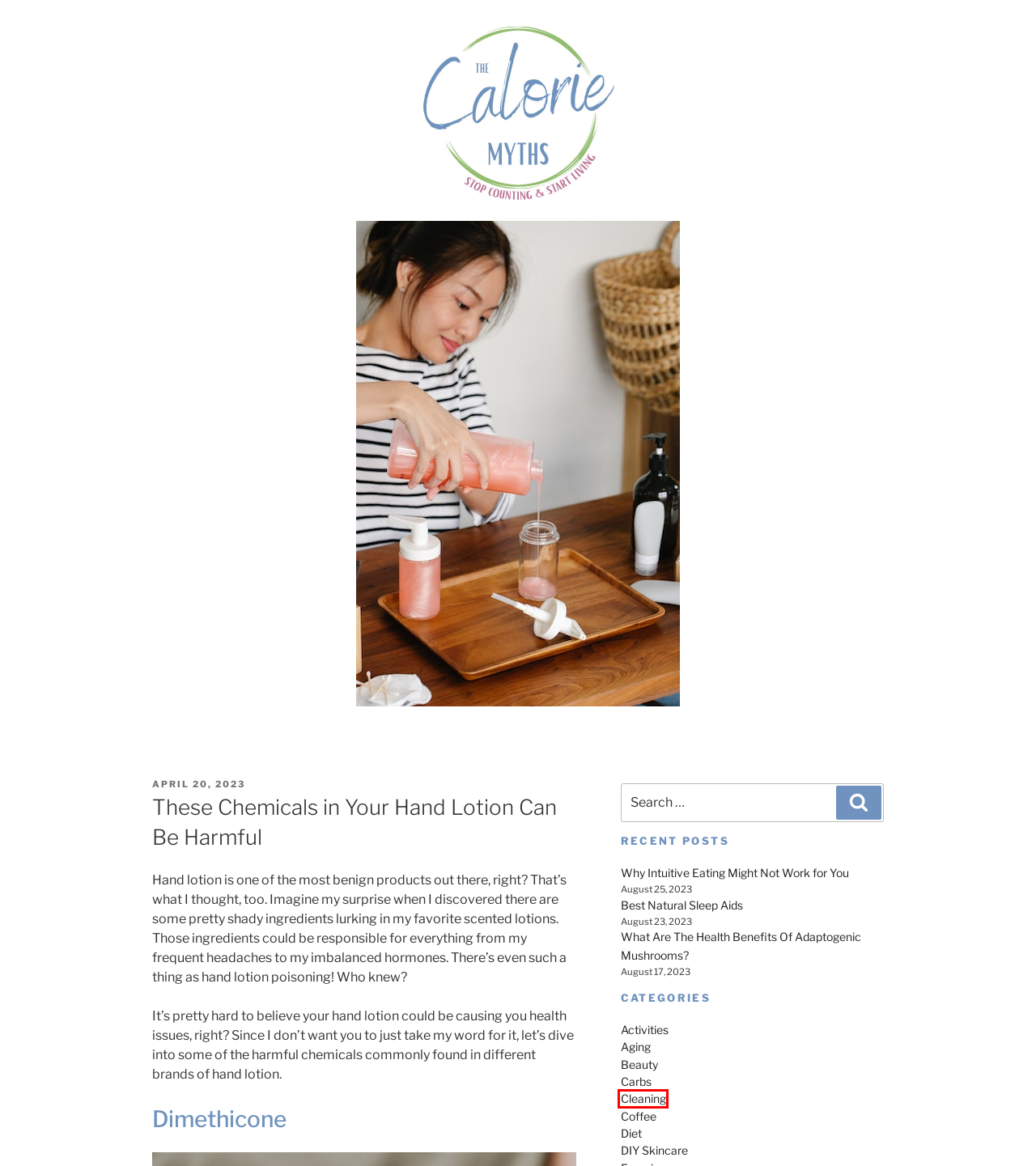Inspect the provided webpage screenshot, concentrating on the element within the red bounding box. Select the description that best represents the new webpage after you click the highlighted element. Here are the candidates:
A. DIY Skincare – The Calorie Myths
B. Diet – The Calorie Myths
C. Why Intuitive Eating Might Not Work for You – The Calorie Myths
D. Activities – The Calorie Myths
E. Beauty – The Calorie Myths
F. Best Natural Sleep Aids – The Calorie Myths
G. Cleaning – The Calorie Myths
H. Coffee – The Calorie Myths

G